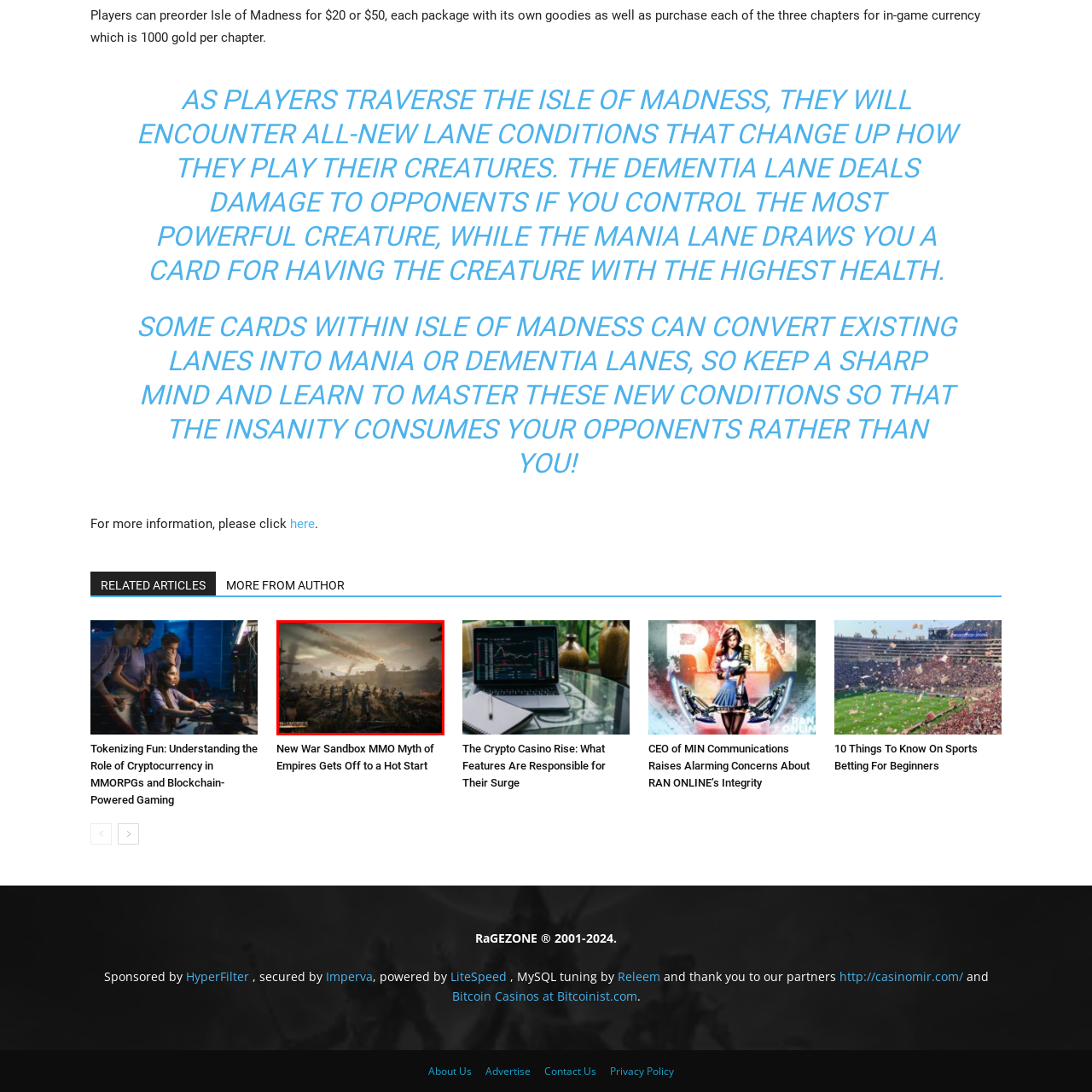Direct your attention to the segment of the image enclosed by the red boundary and answer the ensuing question in detail: What type of game is 'Myth of Empires'?

The caption positions 'Myth of Empires' as an exciting entry in the genre of sandbox MMOs, which suggests that the game belongs to the category of massively multiplayer online games that offer a sandbox-style gameplay experience.